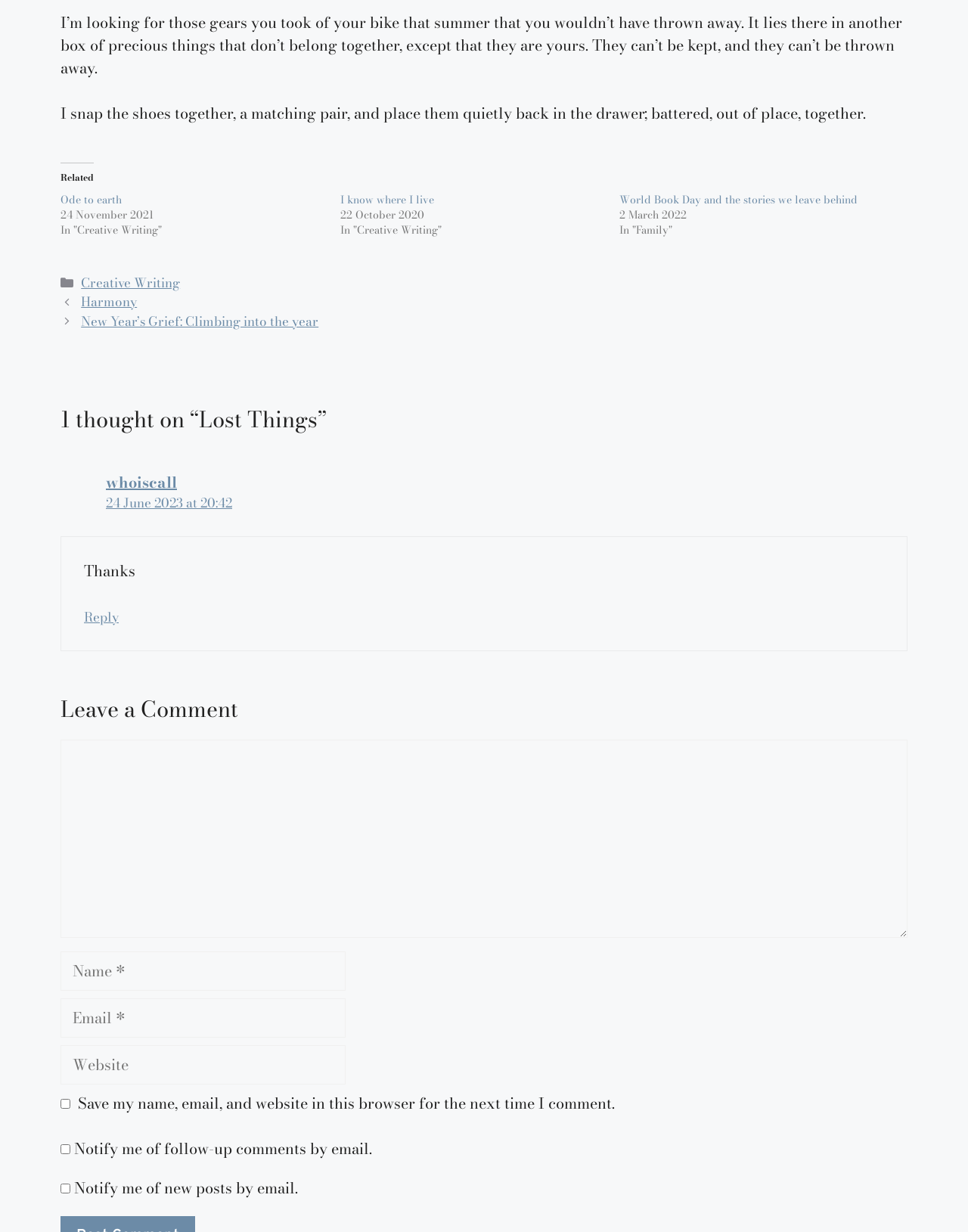What is the date of the comment?
Answer the question with as much detail as possible.

The date of the comment is 24 June 2023, which is indicated by the time element in the comment meta section.